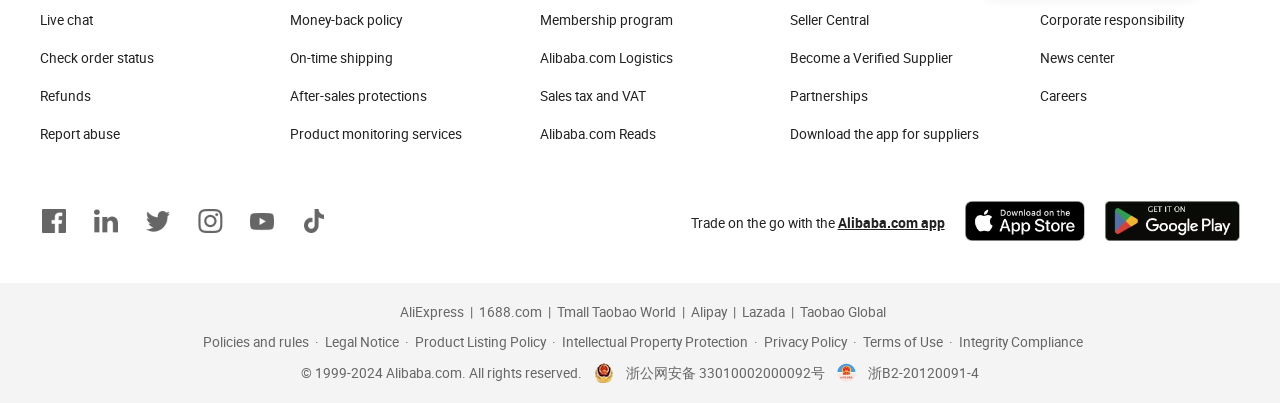Please locate the bounding box coordinates of the element that should be clicked to complete the given instruction: "Explore print editions".

None